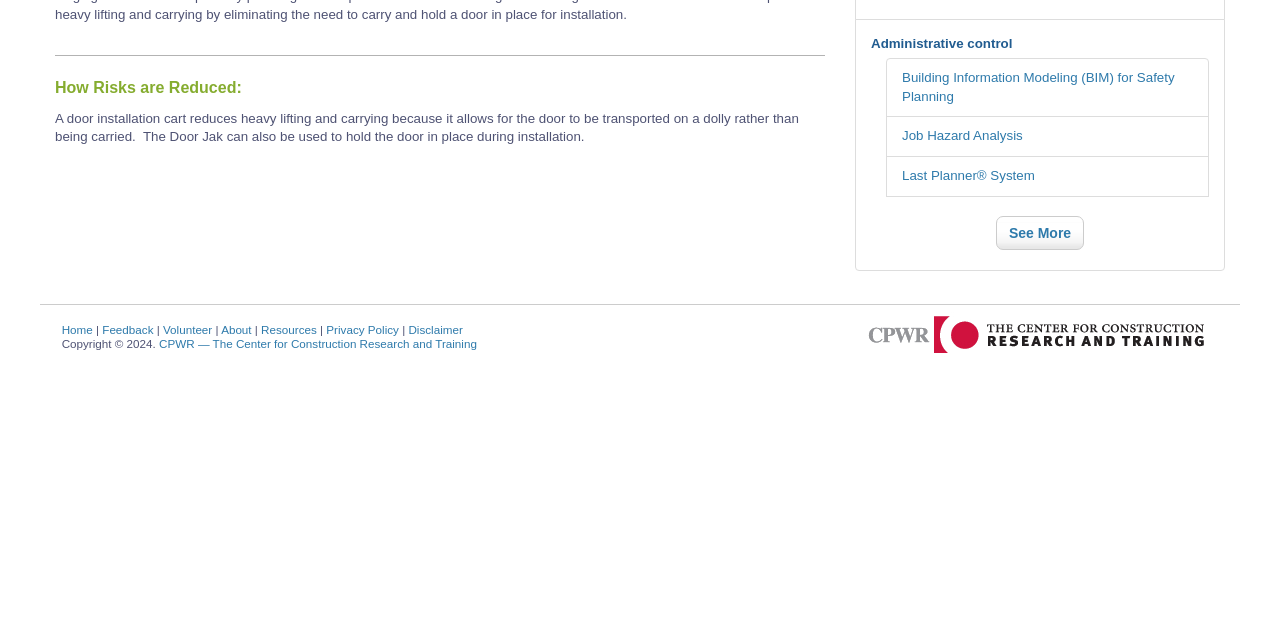Identify the bounding box coordinates for the UI element described by the following text: "Last Planner® System". Provide the coordinates as four float numbers between 0 and 1, in the format [left, top, right, bottom].

[0.705, 0.261, 0.932, 0.29]